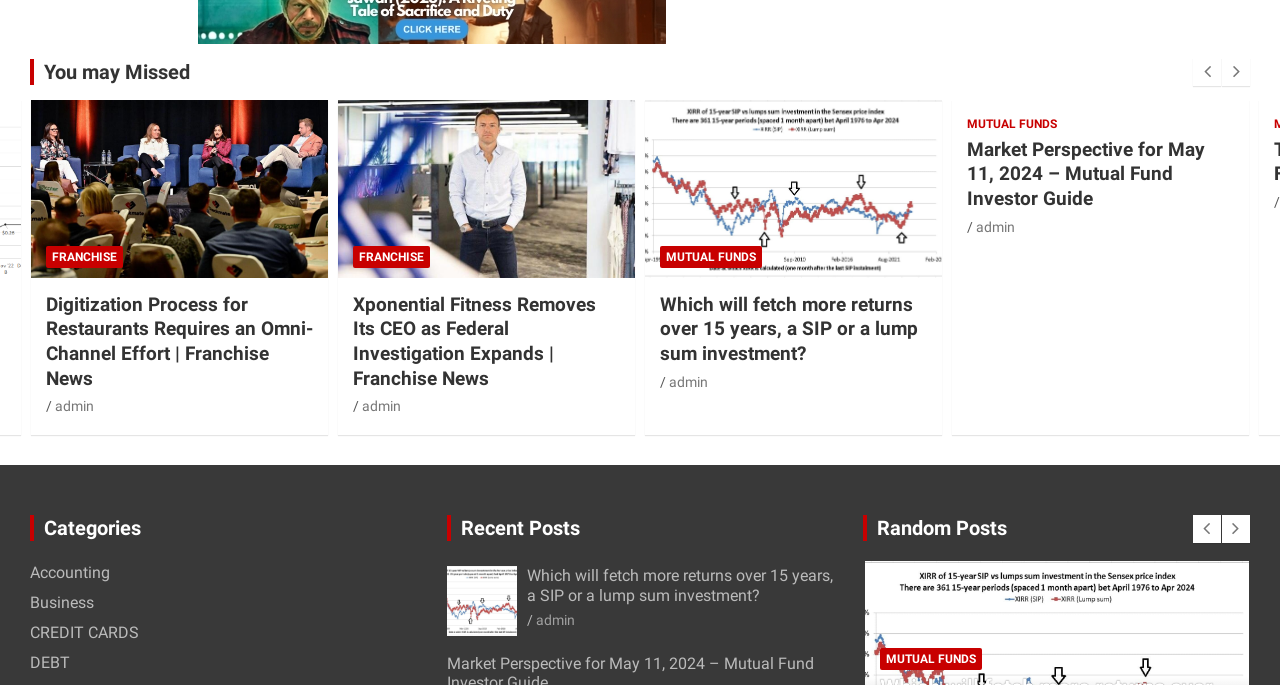Please identify the bounding box coordinates of the region to click in order to complete the given instruction: "Click on the 'MUTUAL FUNDS' link". The coordinates should be four float numbers between 0 and 1, i.e., [left, top, right, bottom].

[0.036, 0.359, 0.116, 0.391]